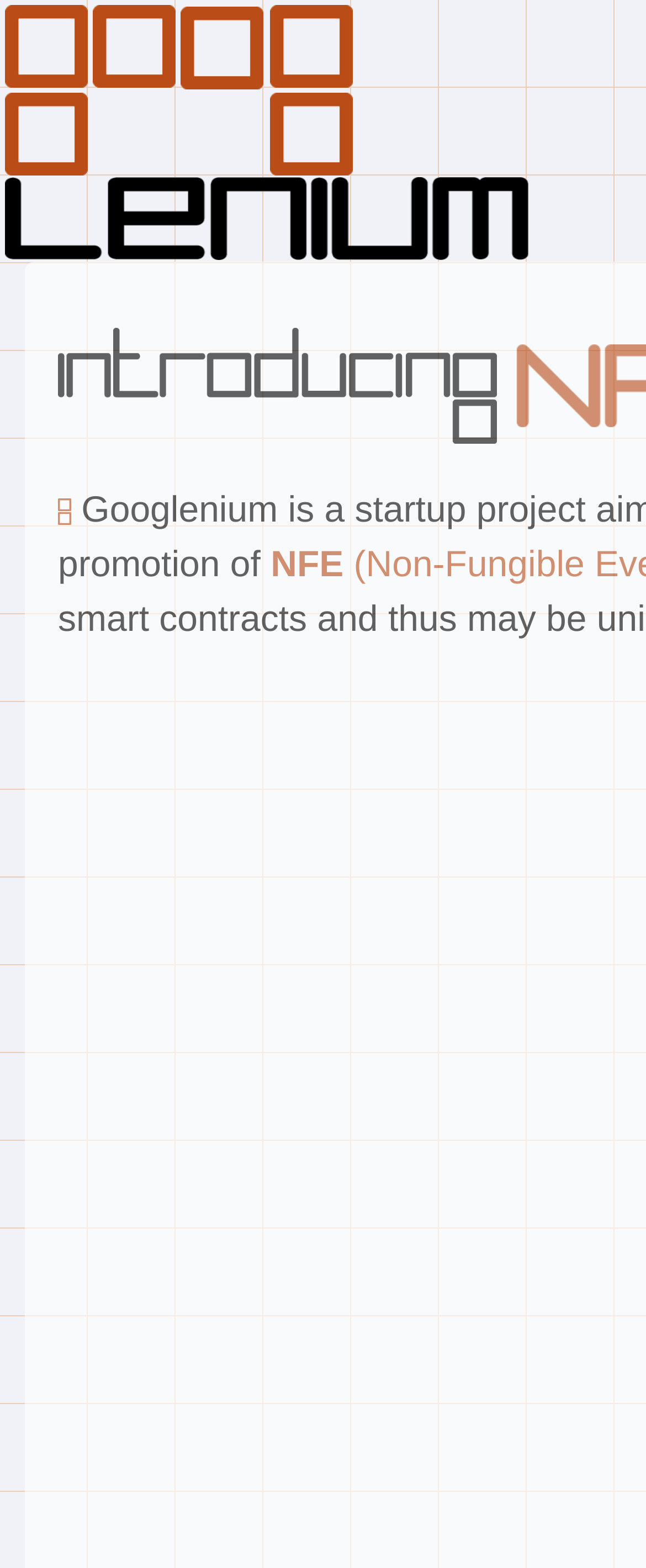Provide a brief response to the question below using one word or phrase:
How many images are on the top row?

5